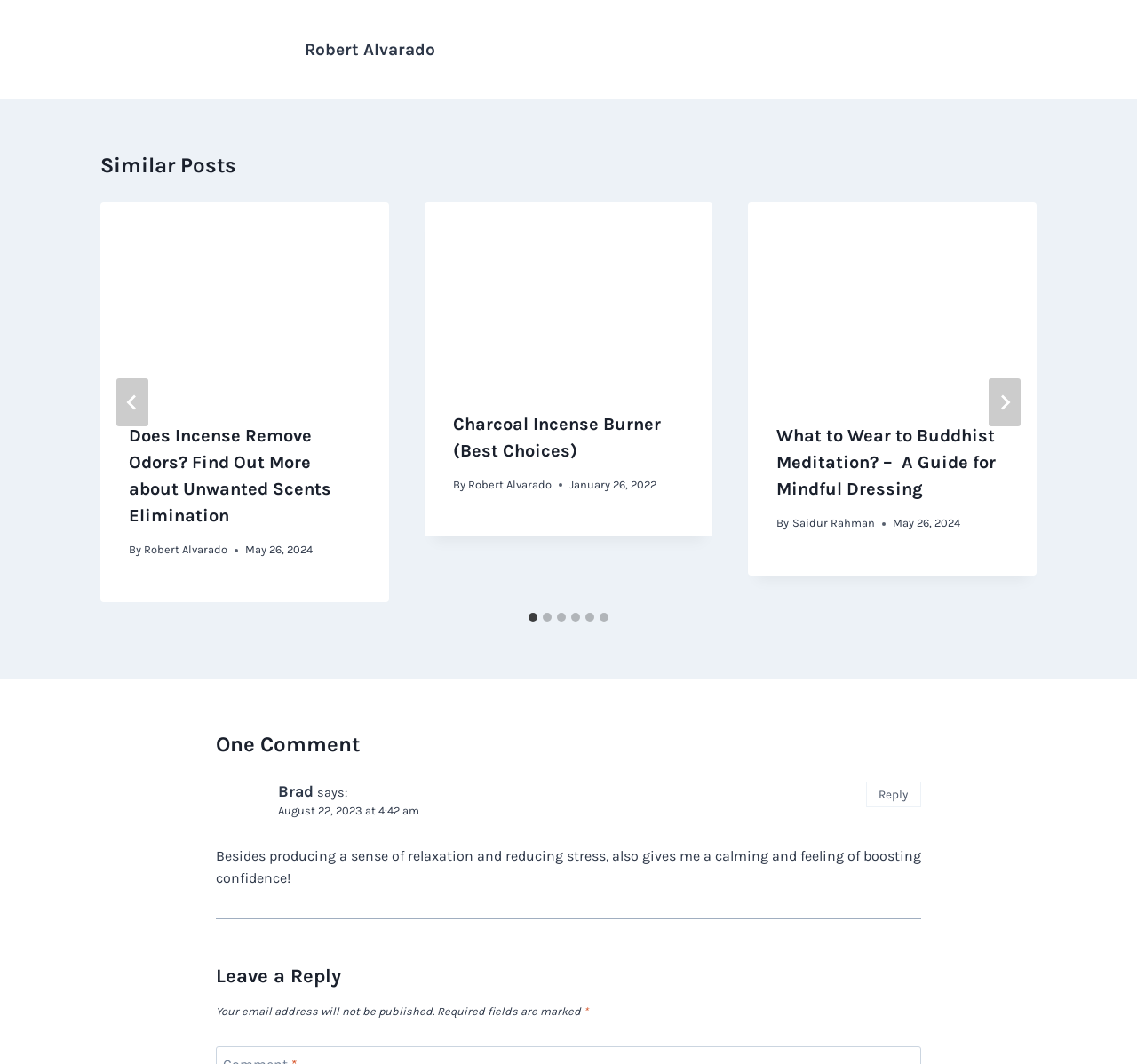Can you determine the bounding box coordinates of the area that needs to be clicked to fulfill the following instruction: "Reply to Brad"?

[0.762, 0.734, 0.81, 0.759]